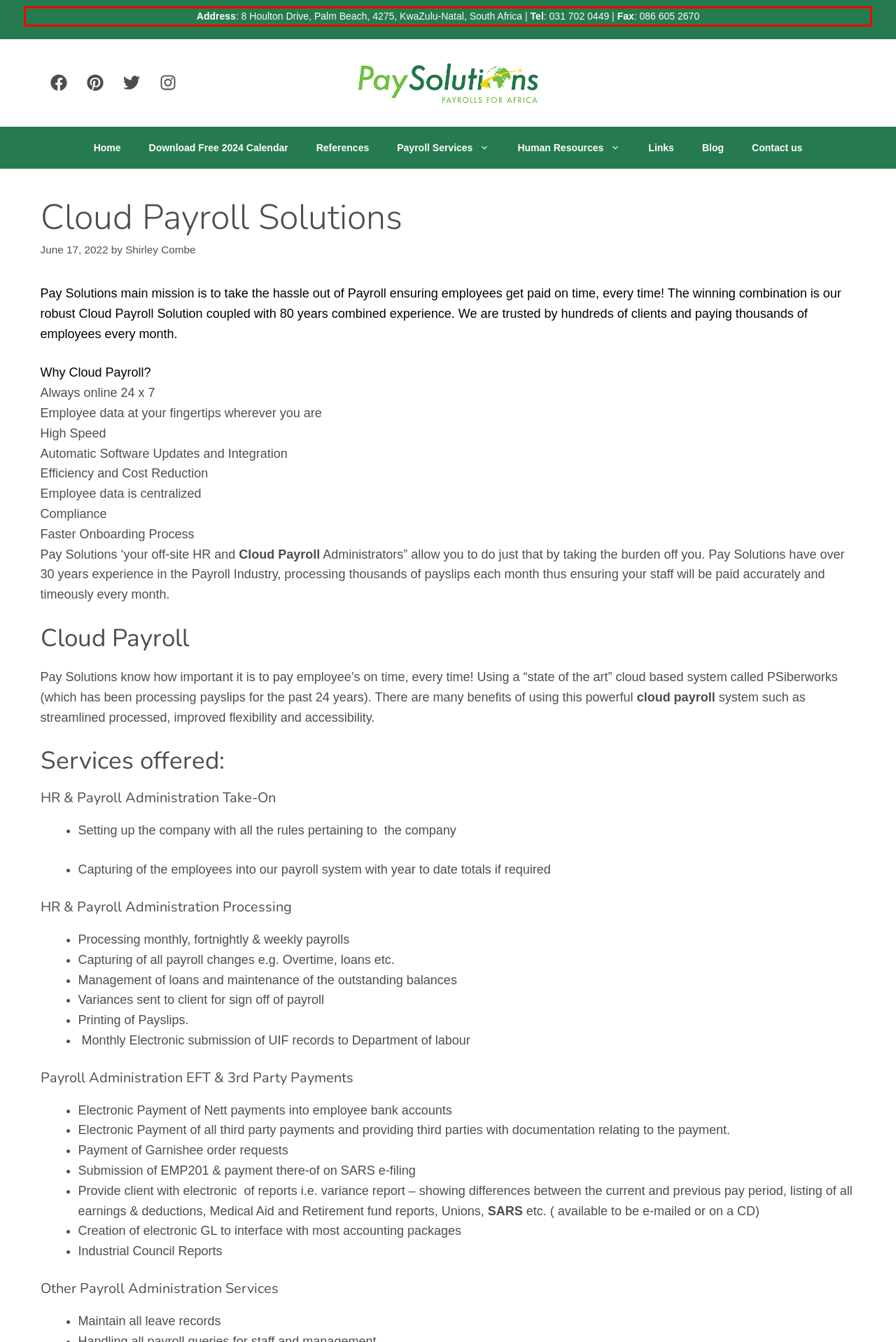Your task is to recognize and extract the text content from the UI element enclosed in the red bounding box on the webpage screenshot.

Address: 8 Houlton Drive, Palm Beach, 4275, KwaZulu-Natal, South Africa | Tel: 031 702 0449 | Fax: 086 605 2670